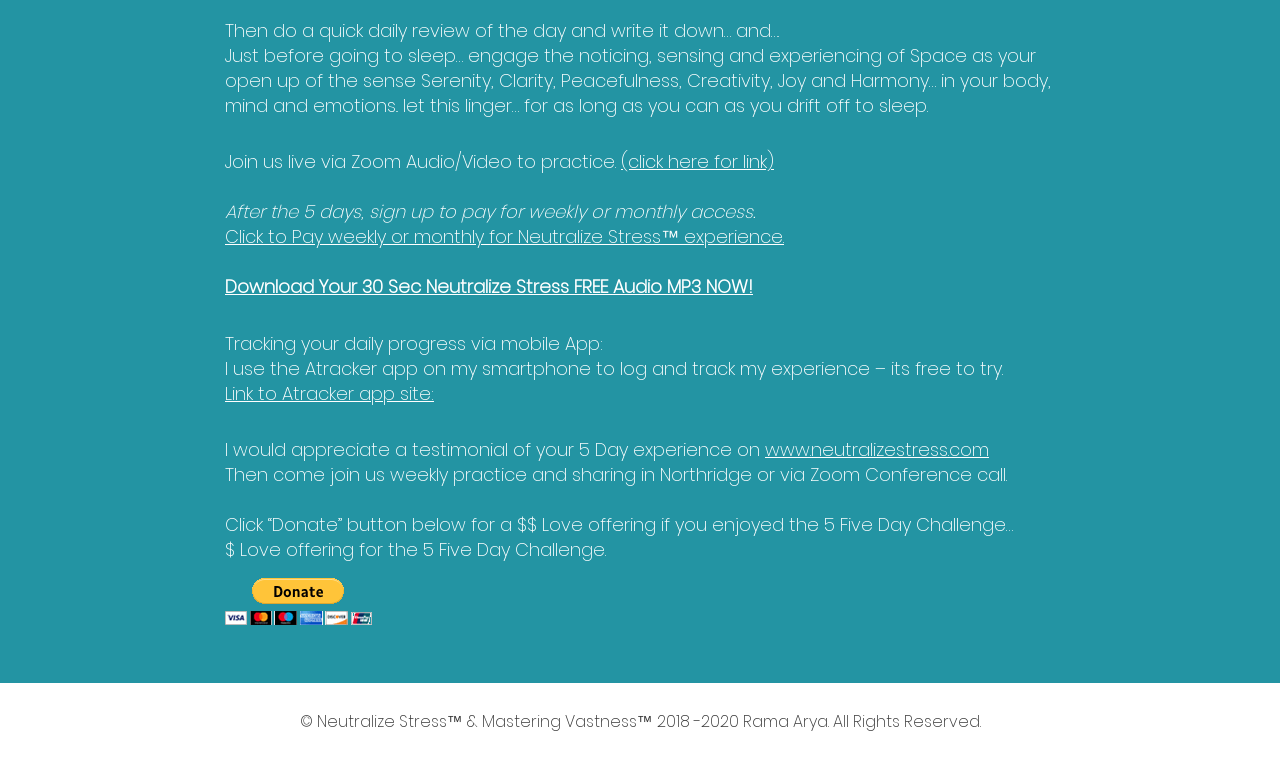Who owns the copyright to the Neutralize Stress and Mastering Vastness content?
Analyze the image and provide a thorough answer to the question.

The webpage's footer section displays a copyright notice stating that the content is owned by Rama Arya, specifically mentioning Neutralize Stress and Mastering Vastness.